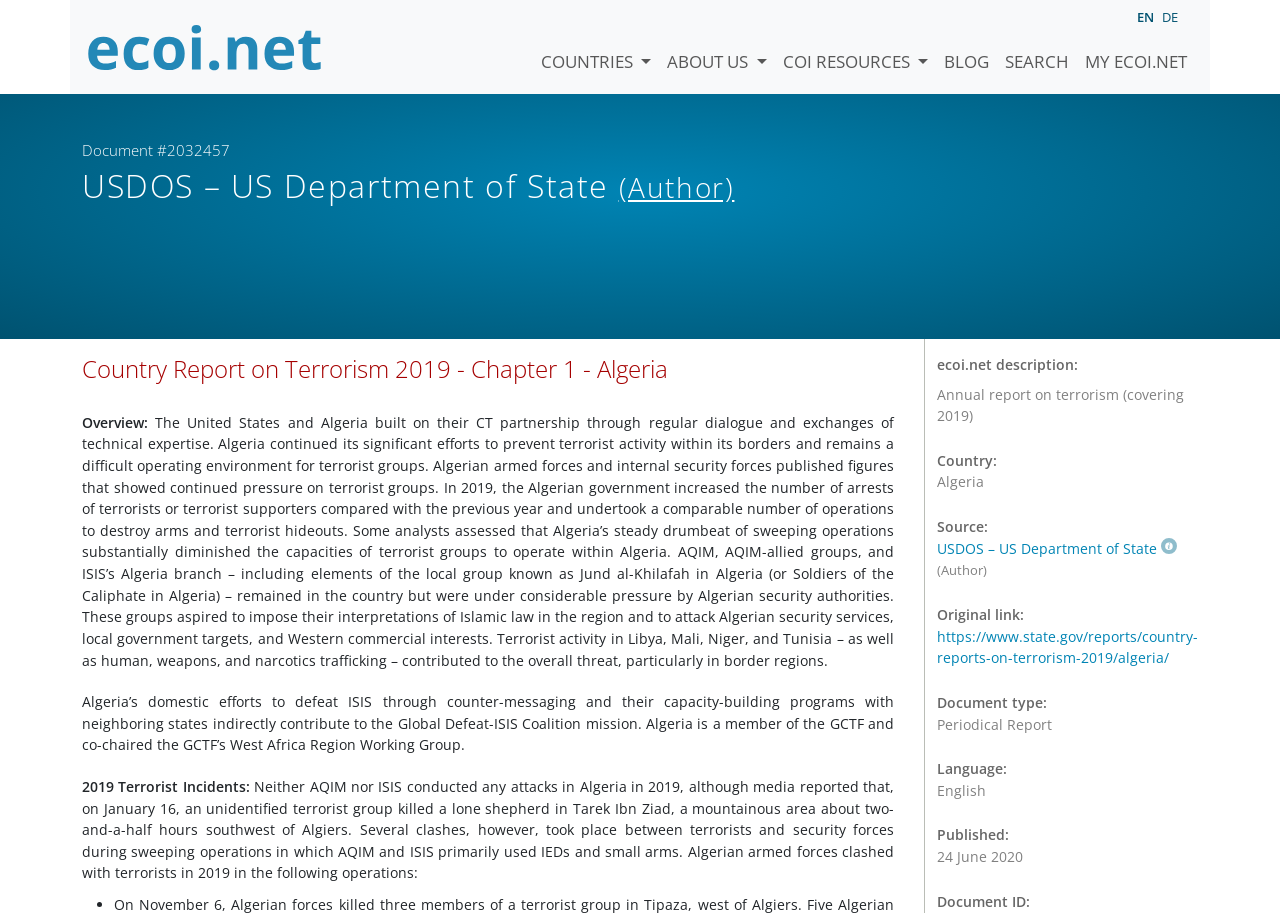Locate the bounding box coordinates of the area to click to fulfill this instruction: "Search for something". The bounding box should be presented as four float numbers between 0 and 1, in the order [left, top, right, bottom].

[0.779, 0.021, 0.841, 0.082]